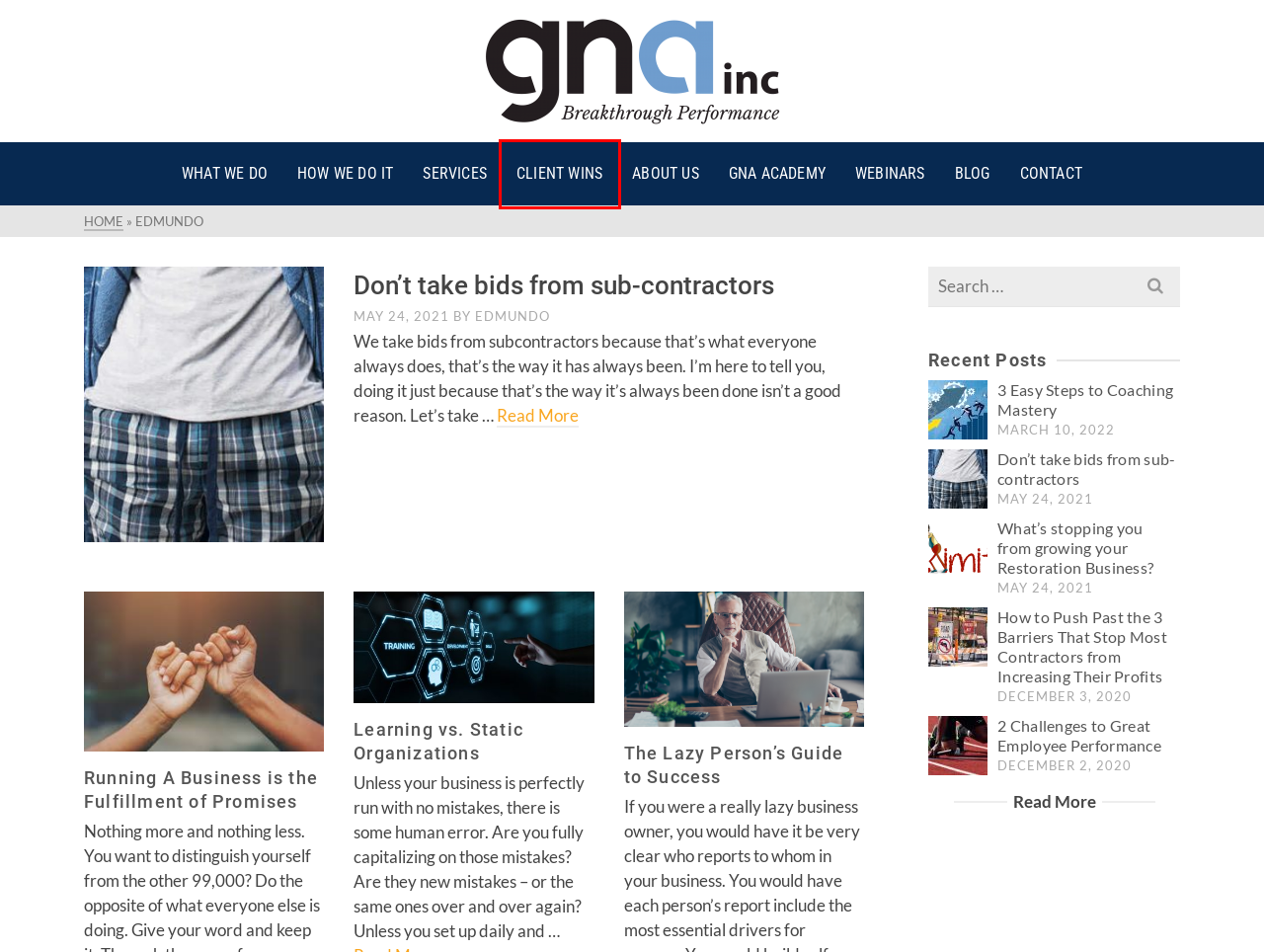You are looking at a screenshot of a webpage with a red bounding box around an element. Determine the best matching webpage description for the new webpage resulting from clicking the element in the red bounding box. Here are the descriptions:
A. Client Results - GNA Works
B. 3 Easy Steps to Coaching Mastery - GNA Works
C. Blog - GNA Works
D. 2 Challenges to Great Employee Performance - GNA Works
E. Contact Us - GNA Works
F. Don’t take bids from sub-contractors - GNA Works
G. Running A Business is the Fulfillment of Promises - GNA Works
H. Webinars - GNA Works

A